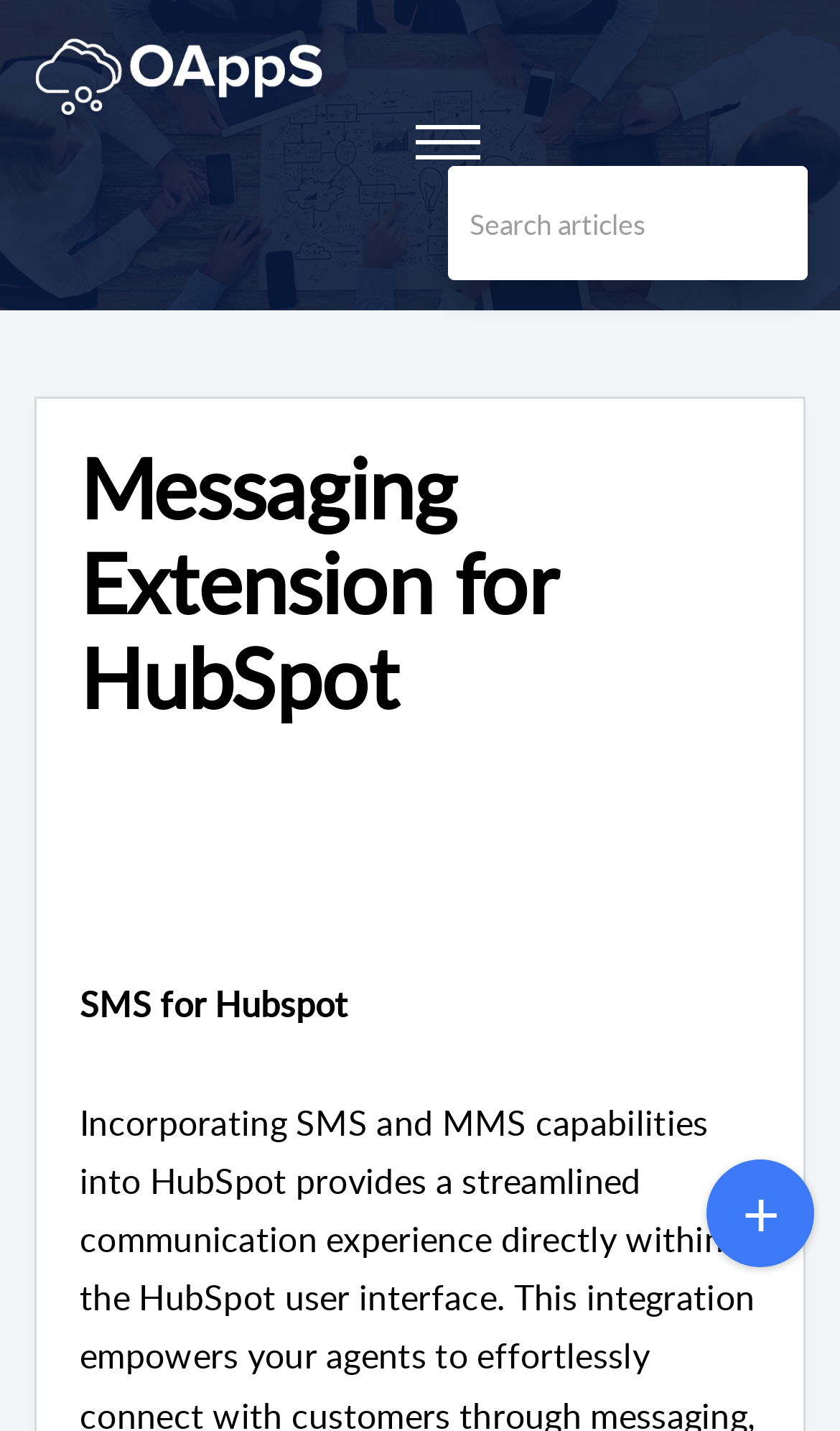What is the purpose of this extension?
Use the information from the image to give a detailed answer to the question.

Based on the webpage content, it appears that this extension is designed for Omni Channel Messaging, which suggests that it enables users to manage multiple messaging channels in a single platform.